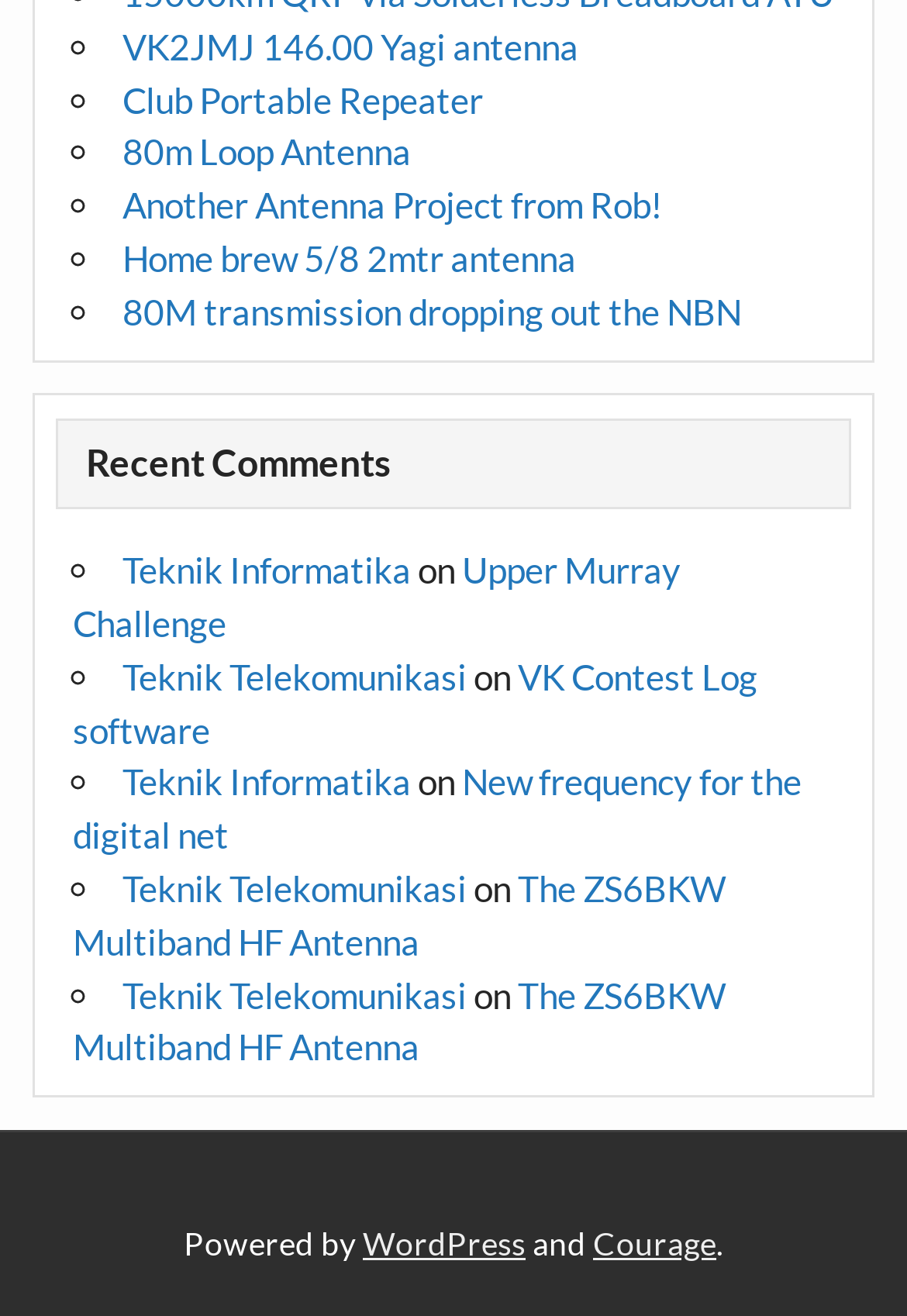Answer the following query concisely with a single word or phrase:
What is the purpose of the '◦' symbol on this webpage?

List marker